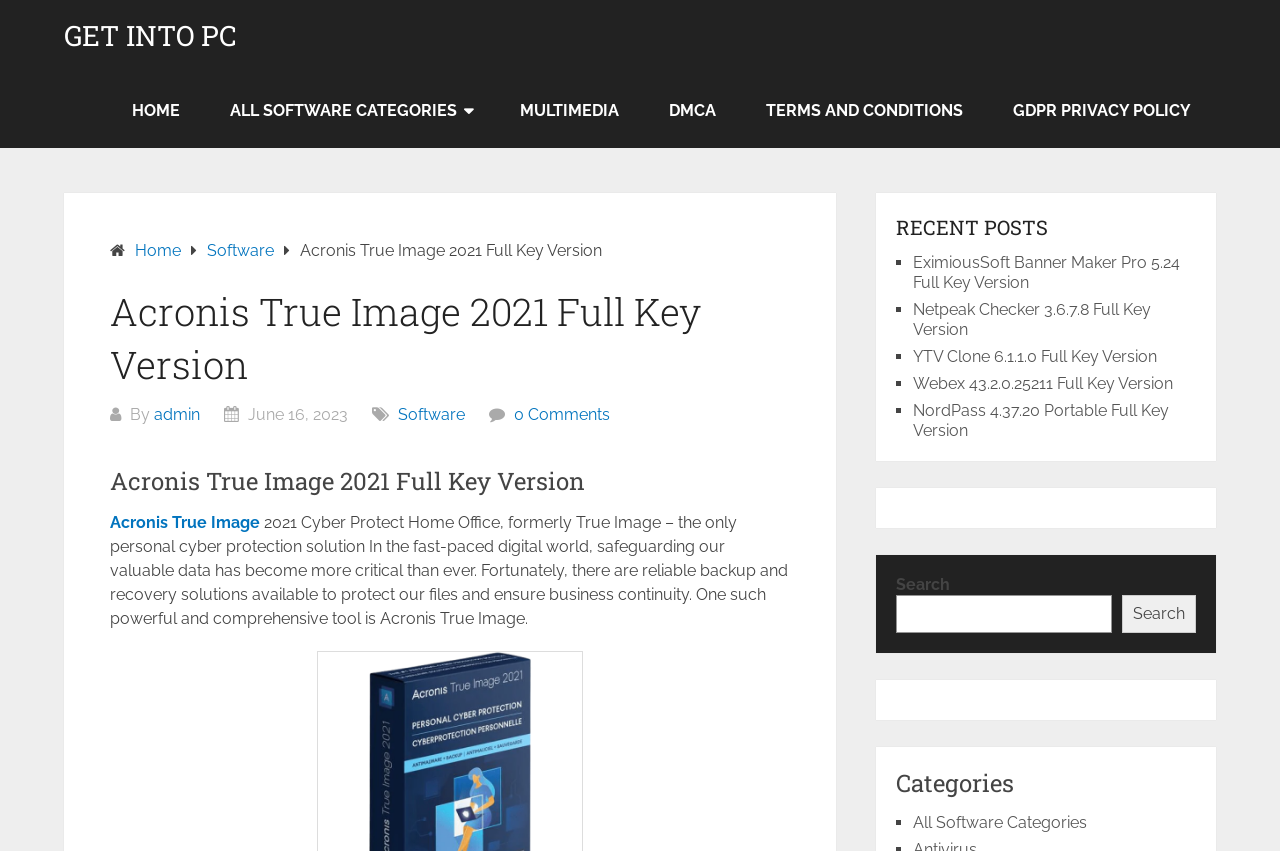Use the details in the image to answer the question thoroughly: 
What categories are listed on the webpage?

I determined the answer by examining the links listed under the 'Categories' heading, which all appear to be related to software categories, such as 'All Software Categories' and 'Multimedia'.